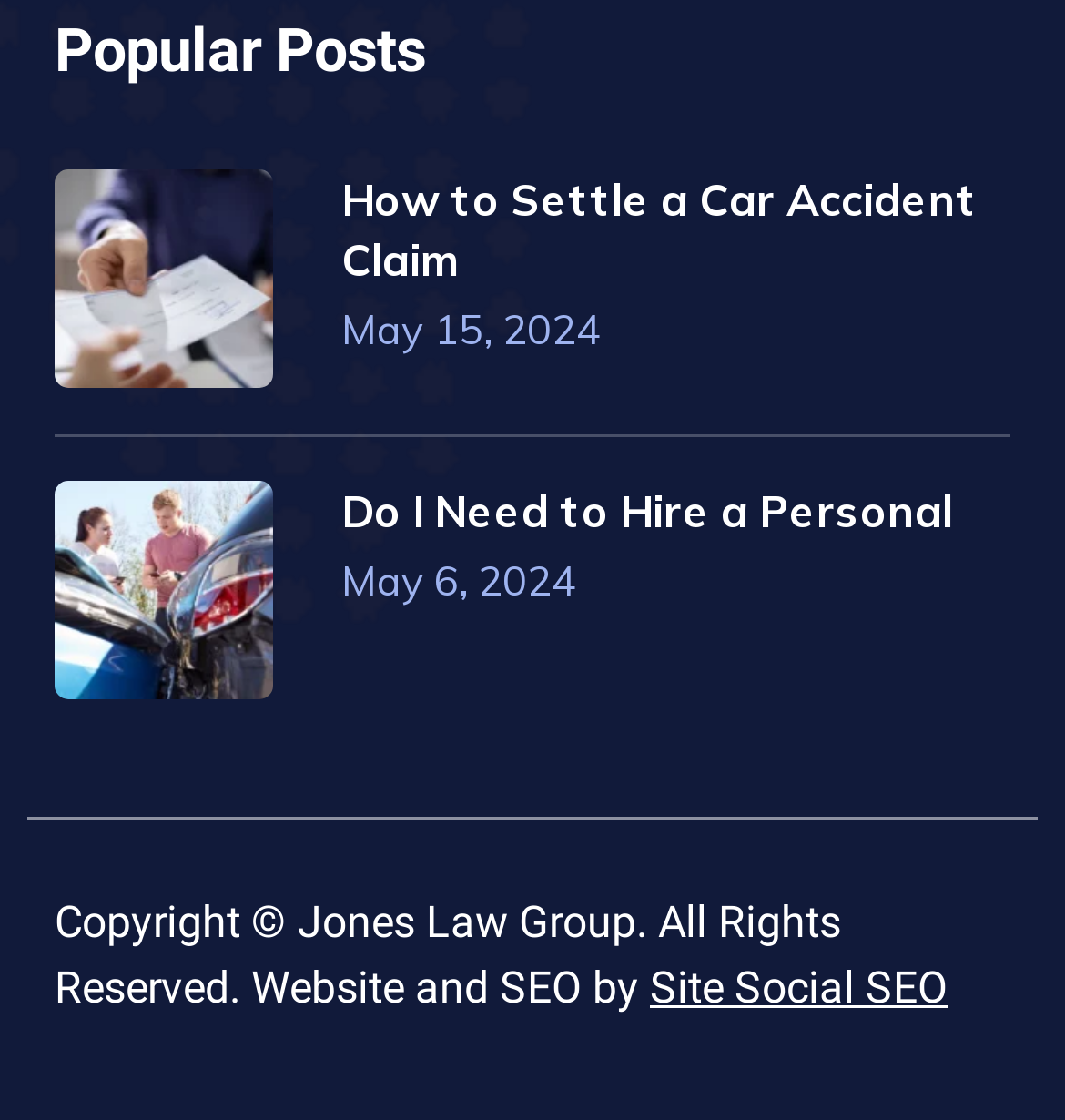Extract the bounding box for the UI element that matches this description: "Personal Injury Law".

[0.103, 0.146, 0.949, 0.204]